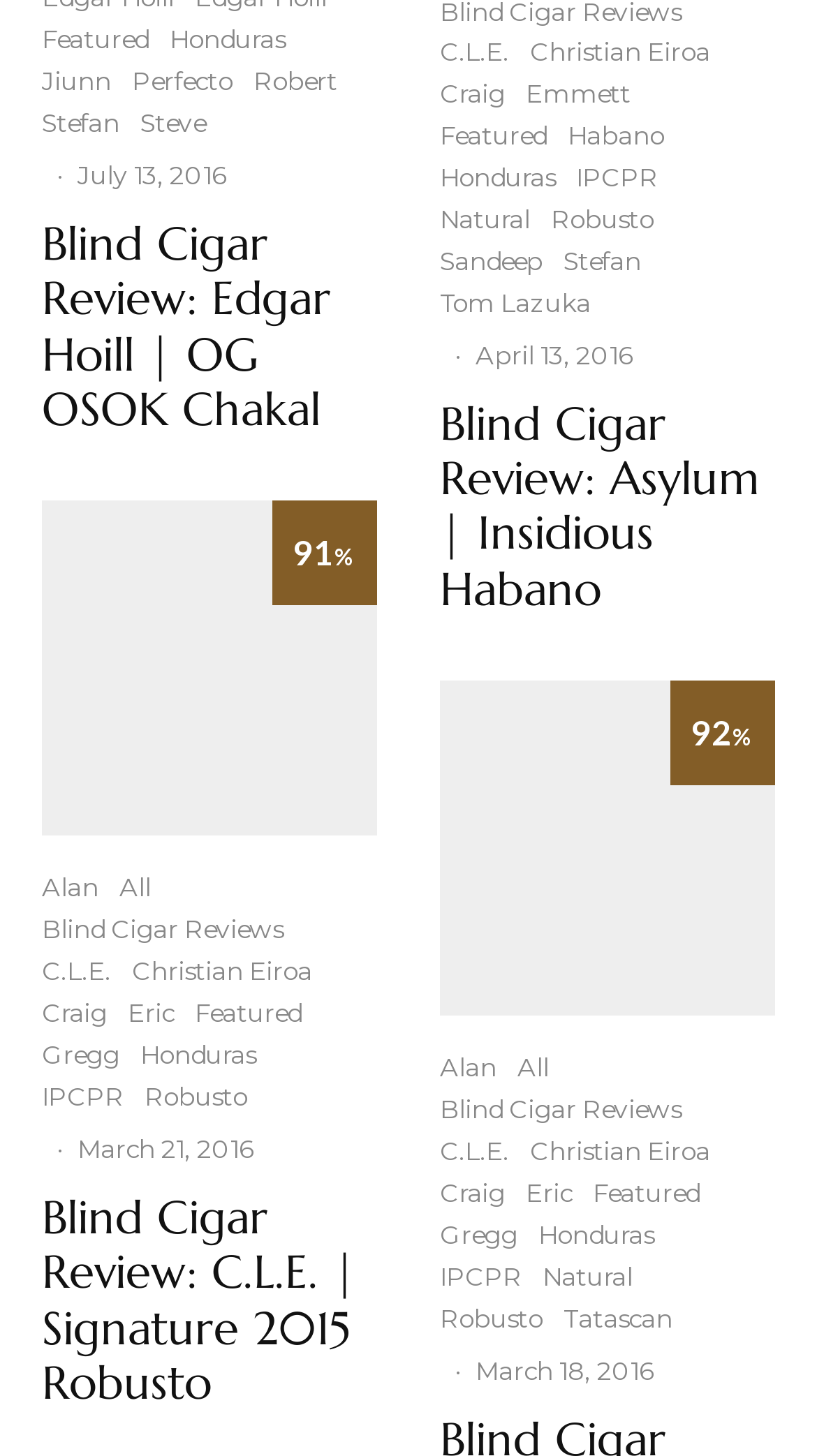Locate the bounding box coordinates of the UI element described by: "parent_node: 92%". The bounding box coordinates should consist of four float numbers between 0 and 1, i.e., [left, top, right, bottom].

[0.538, 0.468, 0.949, 0.698]